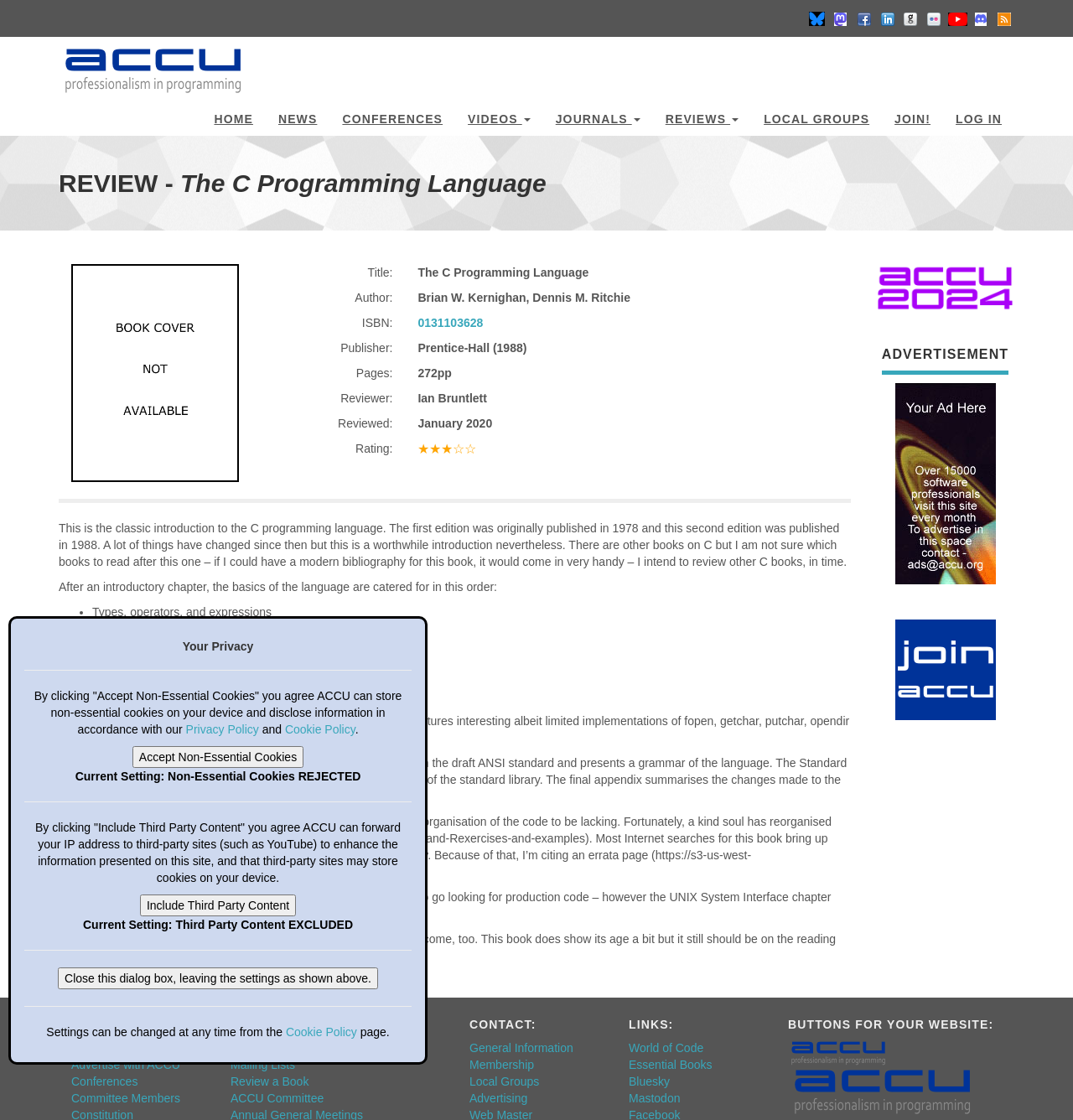Please provide a brief answer to the question using only one word or phrase: 
How many pages does the book have?

272pp